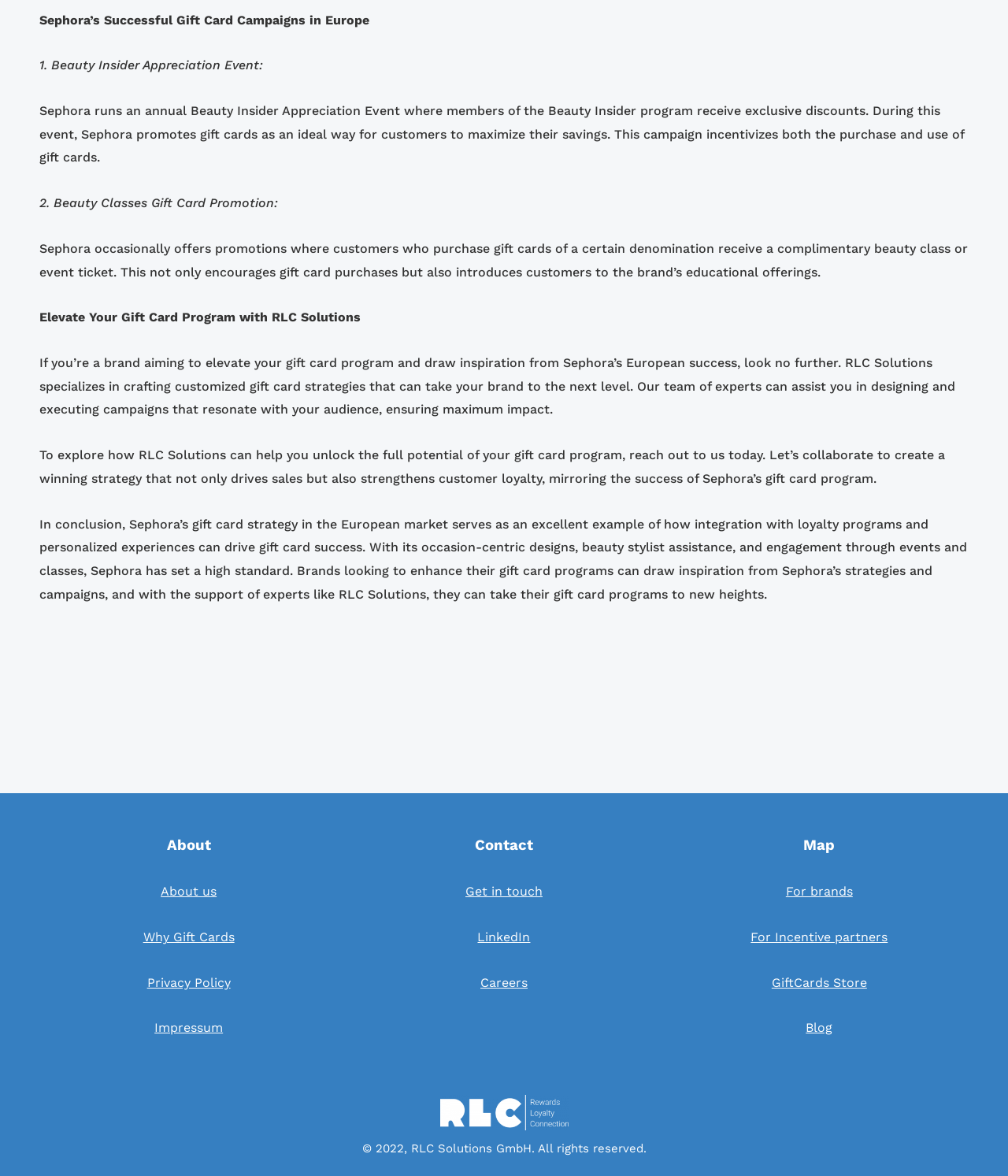Please specify the bounding box coordinates of the clickable region to carry out the following instruction: "Read more about 'Why Gift Cards'". The coordinates should be four float numbers between 0 and 1, in the format [left, top, right, bottom].

[0.142, 0.79, 0.233, 0.803]